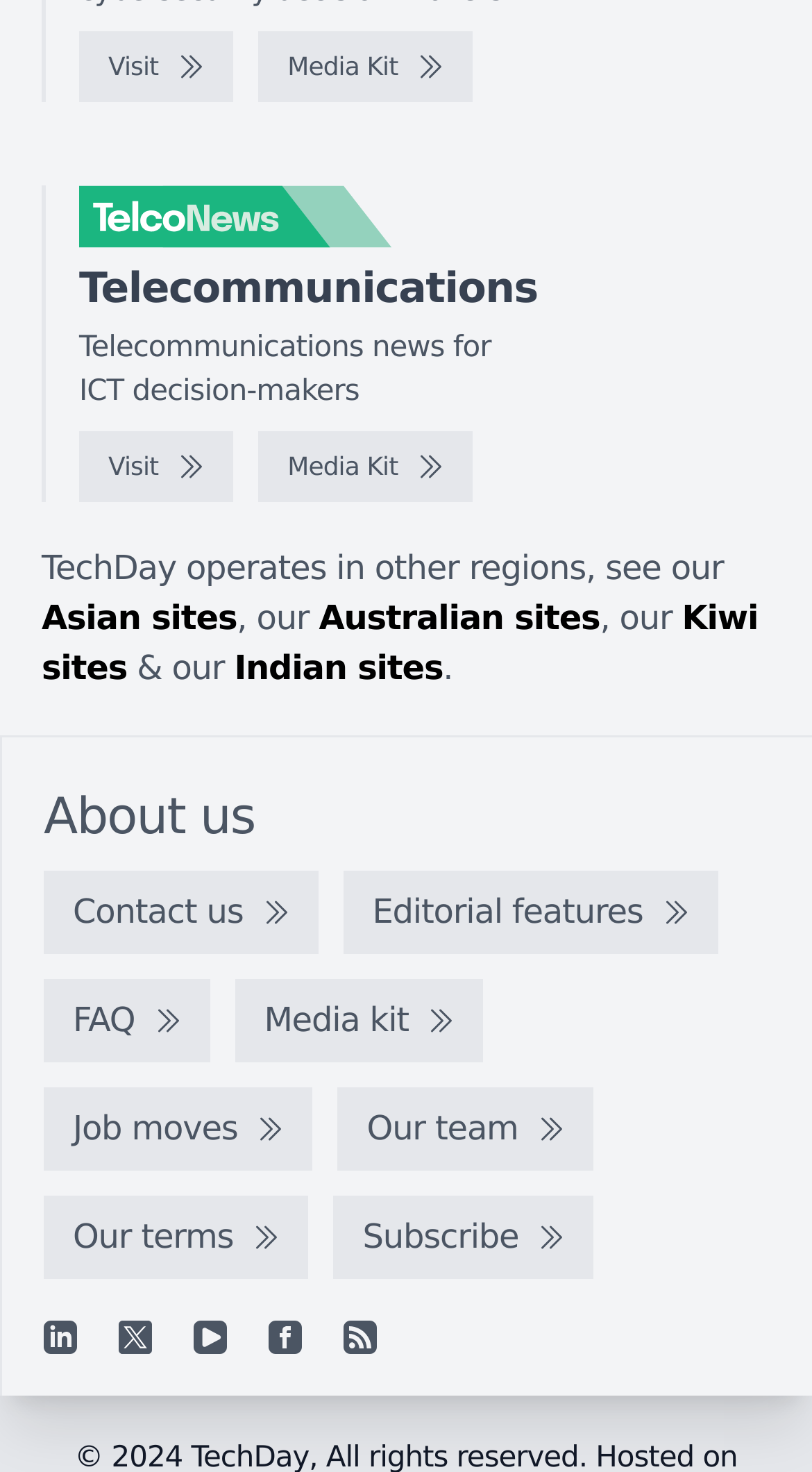Please find the bounding box coordinates in the format (top-left x, top-left y, bottom-right x, bottom-right y) for the given element description. Ensure the coordinates are floating point numbers between 0 and 1. Description: Australian sites

[0.393, 0.407, 0.739, 0.434]